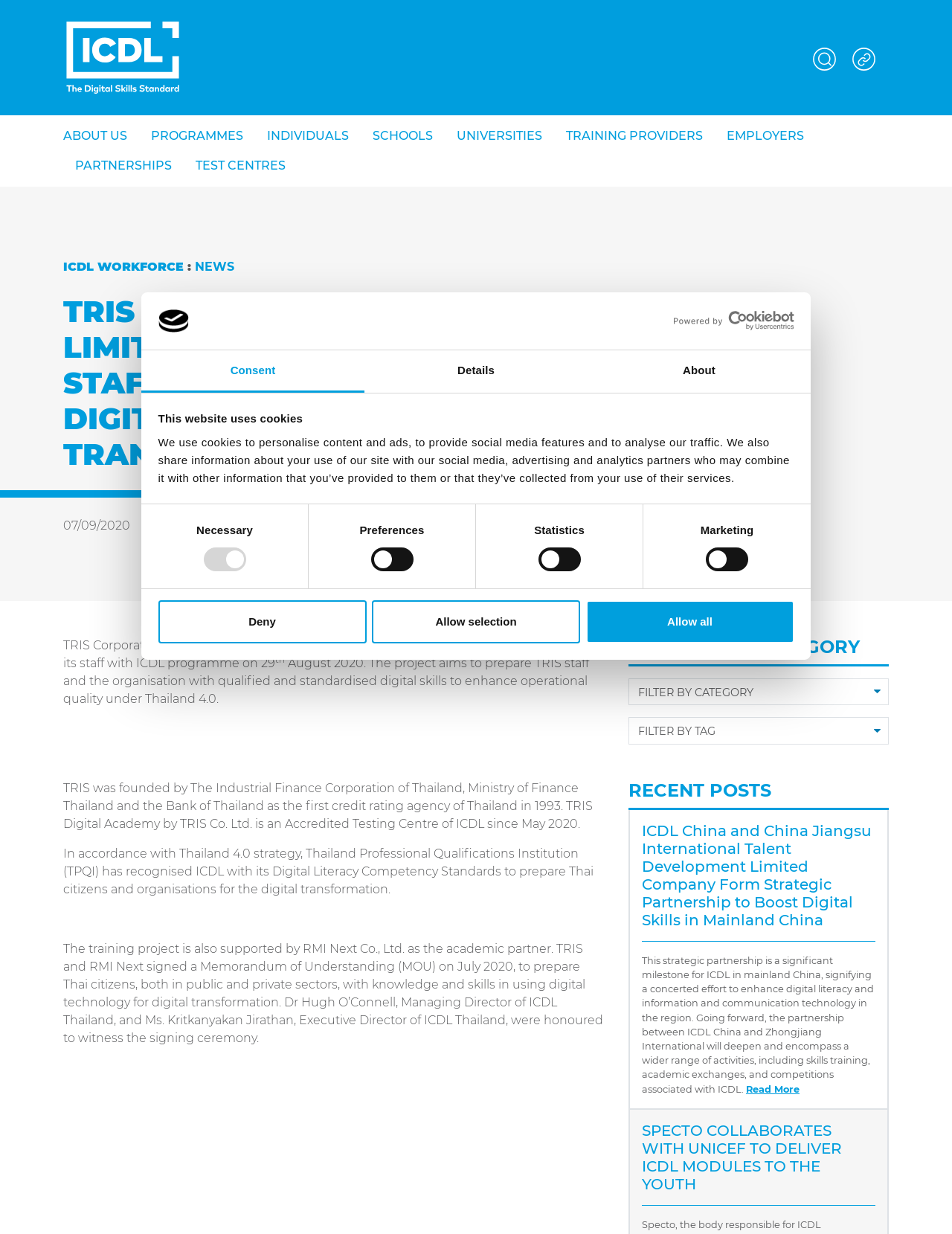Offer an extensive depiction of the webpage and its key elements.

This webpage is about TRIS Corporation Limited (TRIS) preparing its staff with ICDL for digital transformation. At the top, there is a dialog box about cookies, with a logo and a link to open in a new window. Below it, there are three tabs: Consent, Details, and About. The Consent tab is selected by default, and it contains a message about the website using cookies, with options to select necessary, preferences, statistics, and marketing cookies.

On the left side, there are links to different sections of the website, including ABOUT US, PROGRAMMES, INDIVIDUALS, SCHOOLS, UNIVERSITIES, TRAINING PROVIDERS, EMPLOYERS, and PARTNERSHIPS. Below these links, there is a header with links to ICDL WORKFORCE, NEWS, and other sections.

The main content of the webpage is about TRIS organizing a Building Digital Manpower training project for its staff with ICDL programme on 29th August 2020. The project aims to prepare TRIS staff and the organisation with qualified and standardised digital skills to enhance operational quality under Thailand 4.0. There are several paragraphs of text describing the project, with figures and images scattered throughout.

On the right side, there is a section with a heading "SELECT NEW CATEGORY" and a combobox below it. Below this section, there is a heading "RECENT POSTS" with two links to news articles, one about ICDL China and China Jiangsu International Talent Development Limited Company forming a strategic partnership, and another about SPECTO collaborating with UNICEF to deliver ICDL modules to the youth.